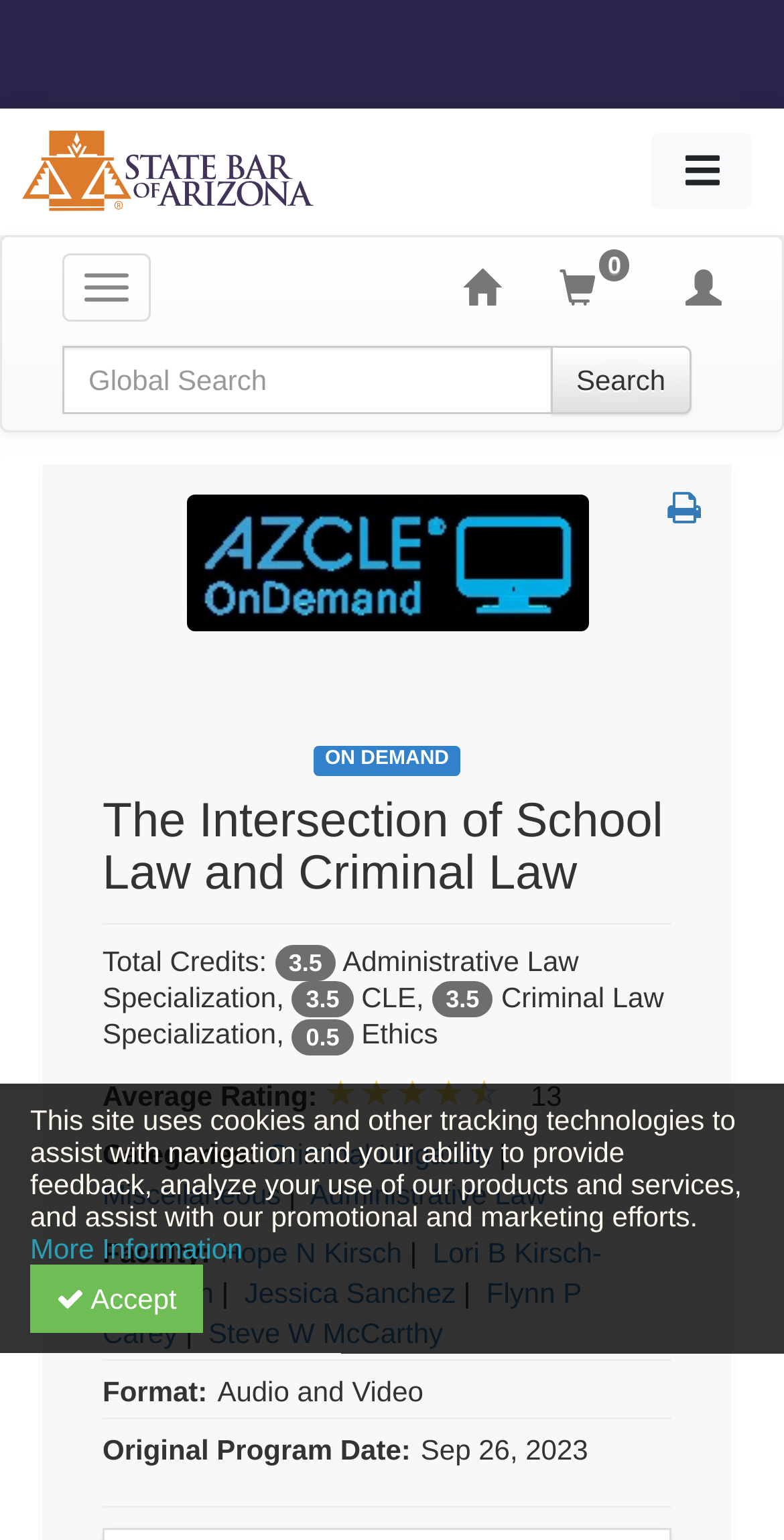Specify the bounding box coordinates of the region I need to click to perform the following instruction: "Click on 'Four Off Beat Parisian Museums'". The coordinates must be four float numbers in the range of 0 to 1, i.e., [left, top, right, bottom].

None